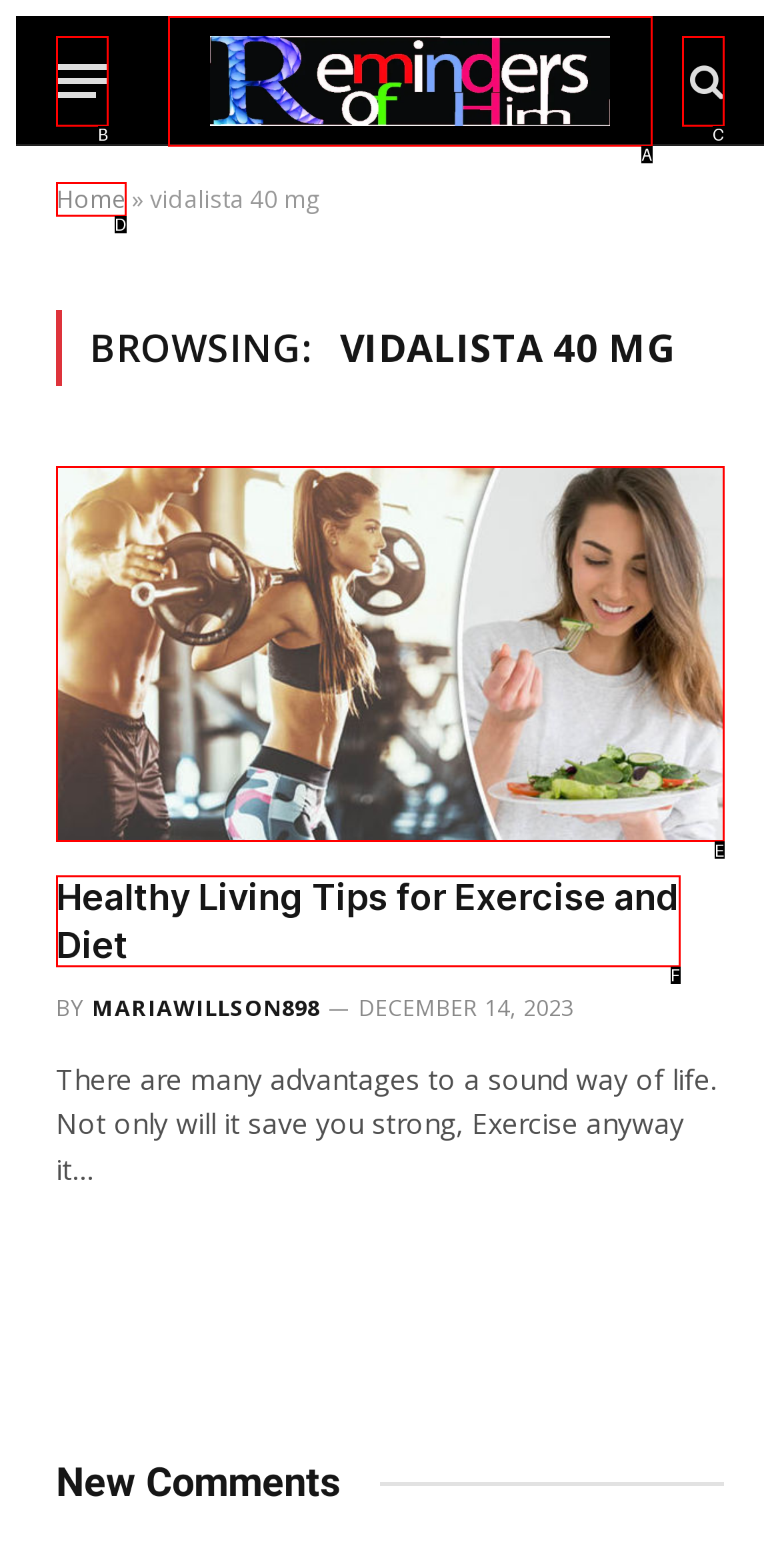Identify which HTML element matches the description: title="Reminders of Him"
Provide your answer in the form of the letter of the correct option from the listed choices.

A